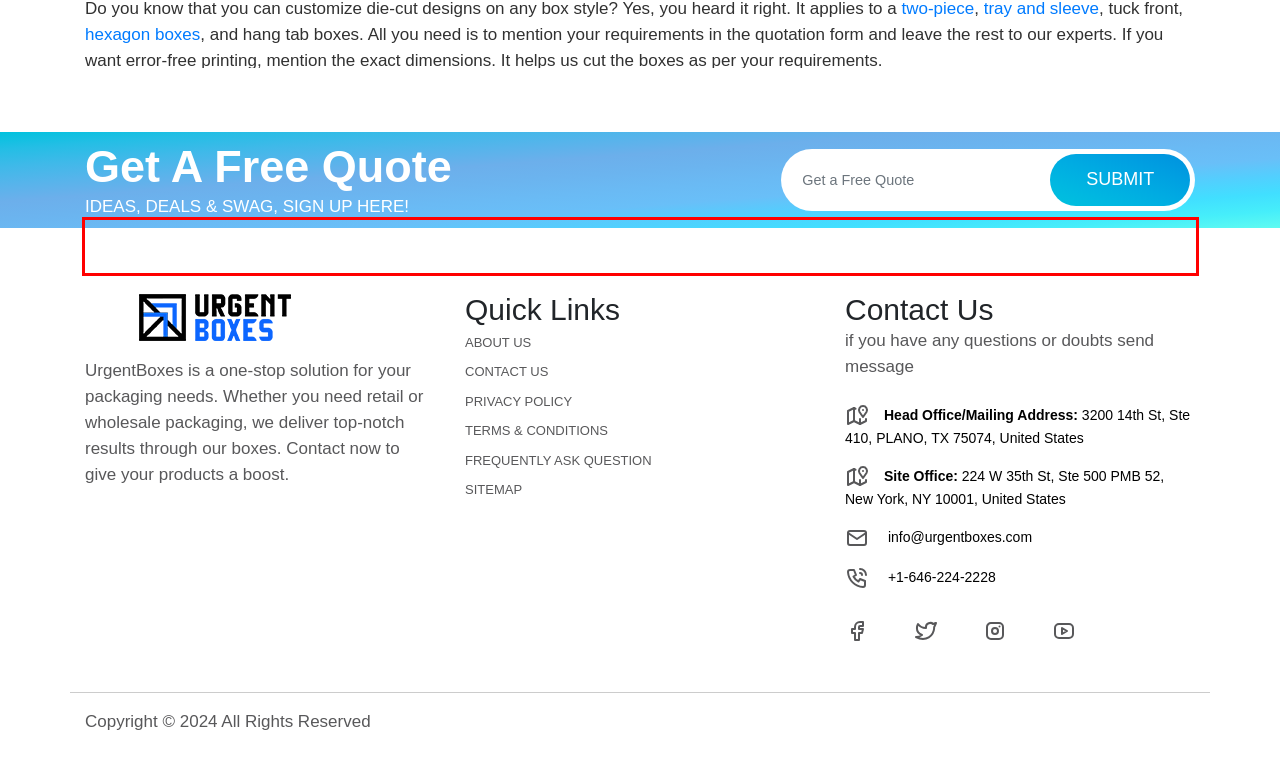Using the provided screenshot of a webpage, recognize and generate the text found within the red rectangle bounding box.

Foam Inserts: It gives a premium and elegant feel. It is soft, flexible, and lightweight. You can order the Eva foam in any size or style. Share the exact dimensions, and the inserts will perfectly fit the die-cut boxes.